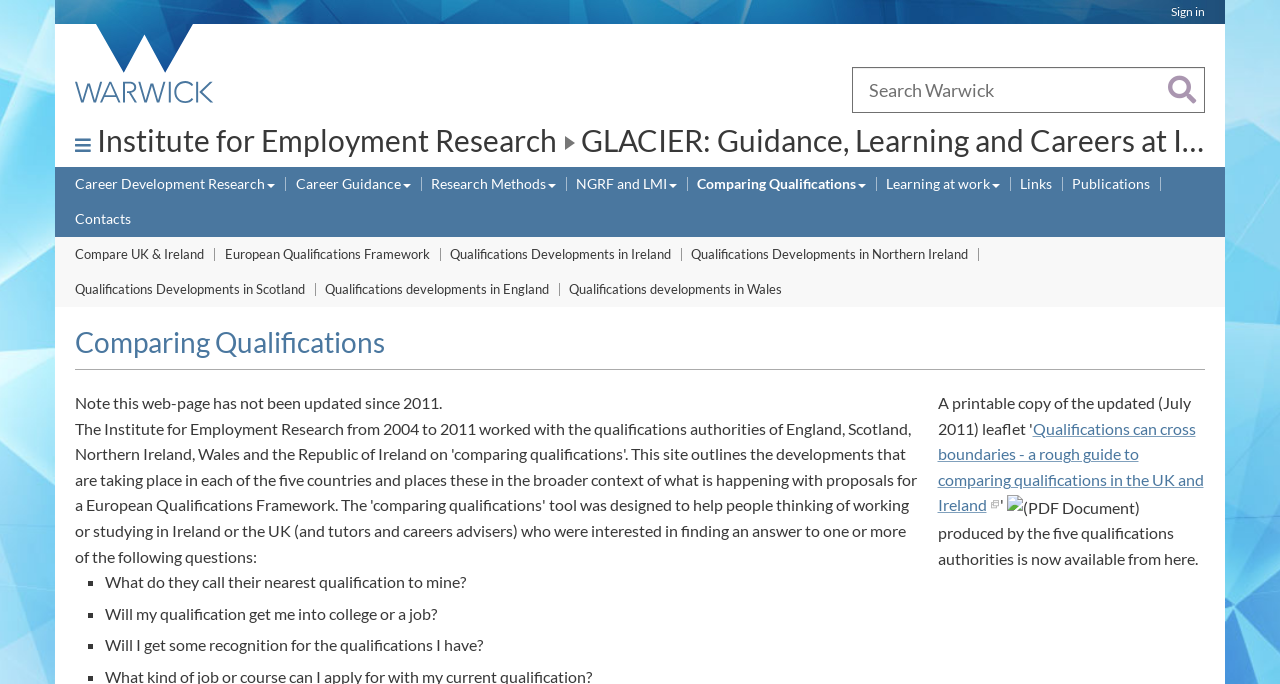Identify the bounding box coordinates for the element that needs to be clicked to fulfill this instruction: "Compare UK & Ireland". Provide the coordinates in the format of four float numbers between 0 and 1: [left, top, right, bottom].

[0.059, 0.356, 0.159, 0.389]